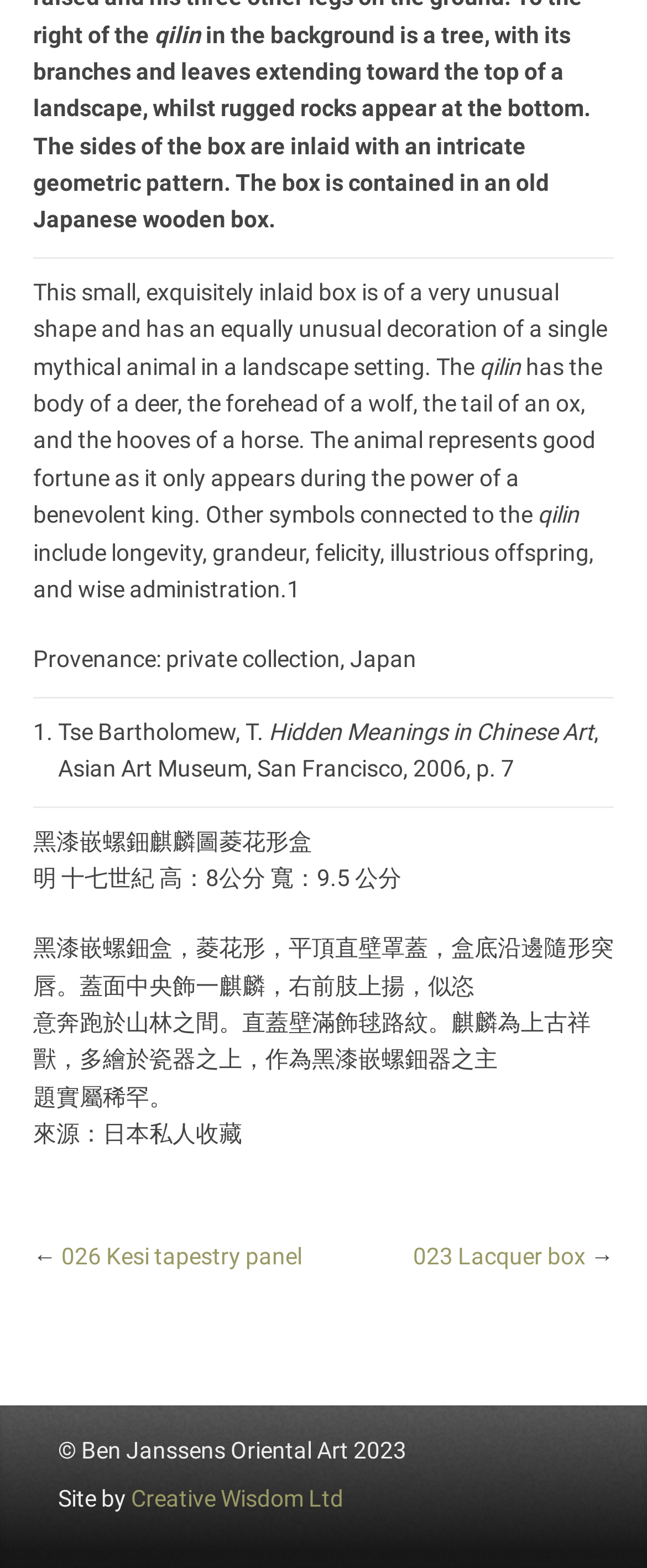What is the mythical animal depicted on the box?
Using the details from the image, give an elaborate explanation to answer the question.

The text describes the decoration on the box as a single mythical animal in a landscape setting. It is mentioned that the animal has the body of a deer, the forehead of a wolf, the tail of an ox, and the hooves of a horse. This description matches the characteristics of a qilin, which is a mythical animal in Chinese culture.